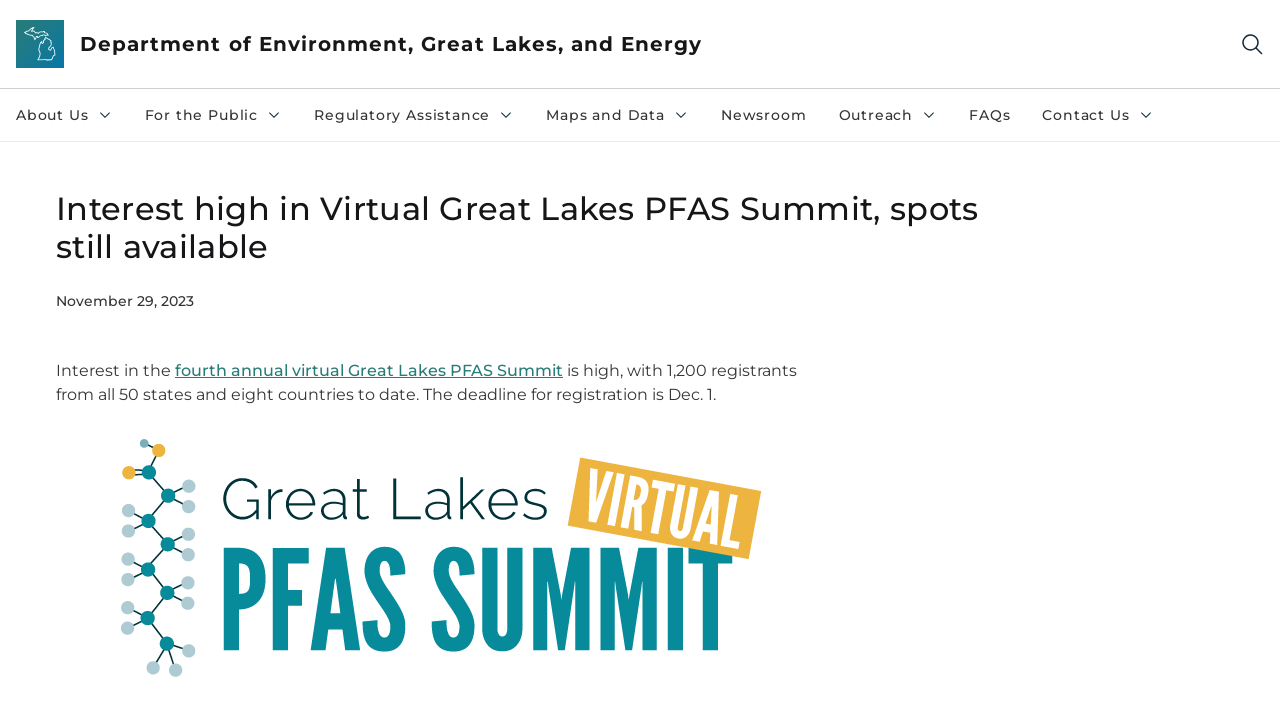Find the bounding box coordinates of the area that needs to be clicked in order to achieve the following instruction: "Go to About Us". The coordinates should be specified as four float numbers between 0 and 1, i.e., [left, top, right, bottom].

[0.0, 0.126, 0.1, 0.199]